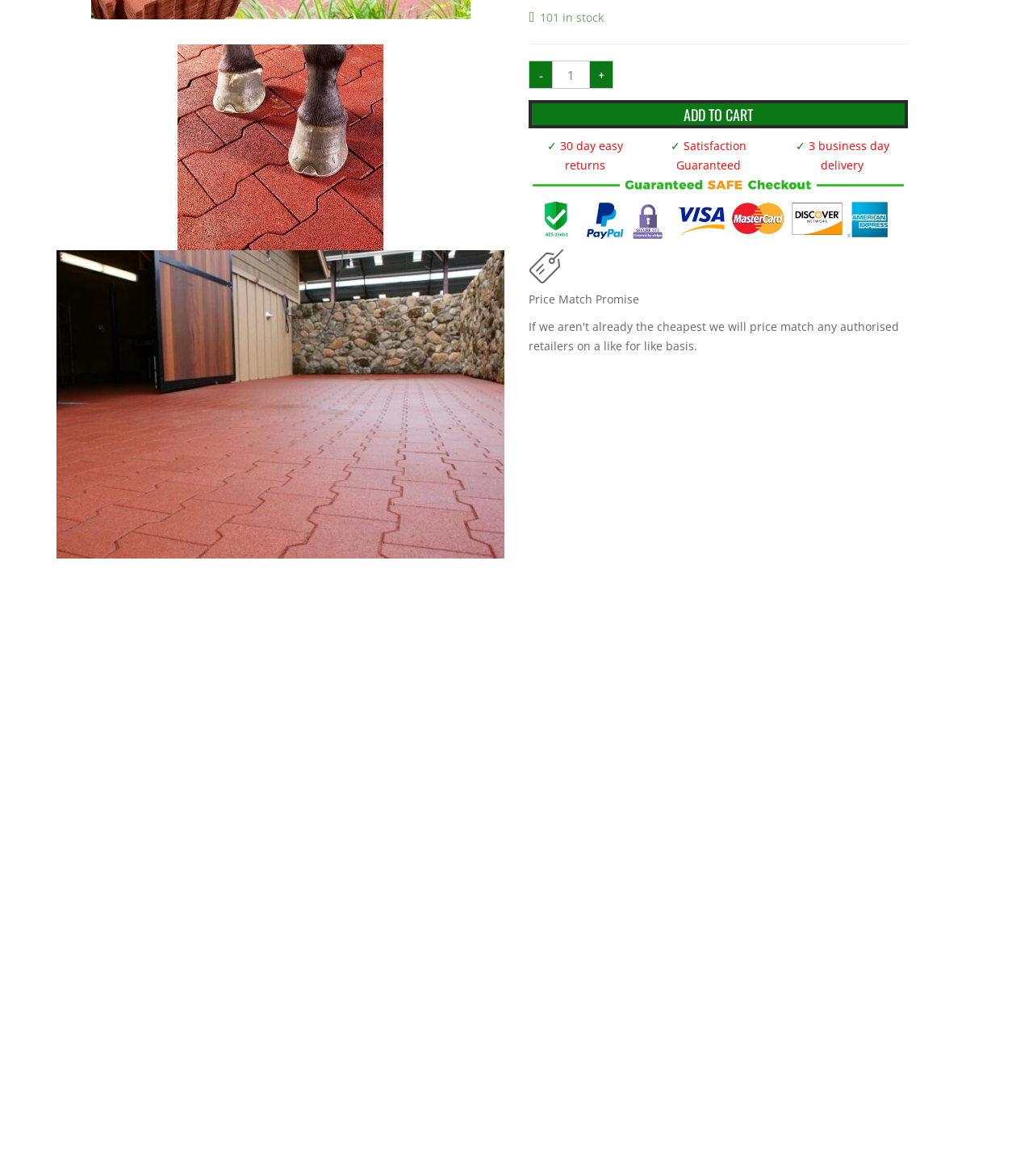Identify the bounding box for the UI element described as: "✓ 3 business day delivery". Ensure the coordinates are four float numbers between 0 and 1, formatted as [left, top, right, bottom].

[0.752, 0.116, 0.879, 0.149]